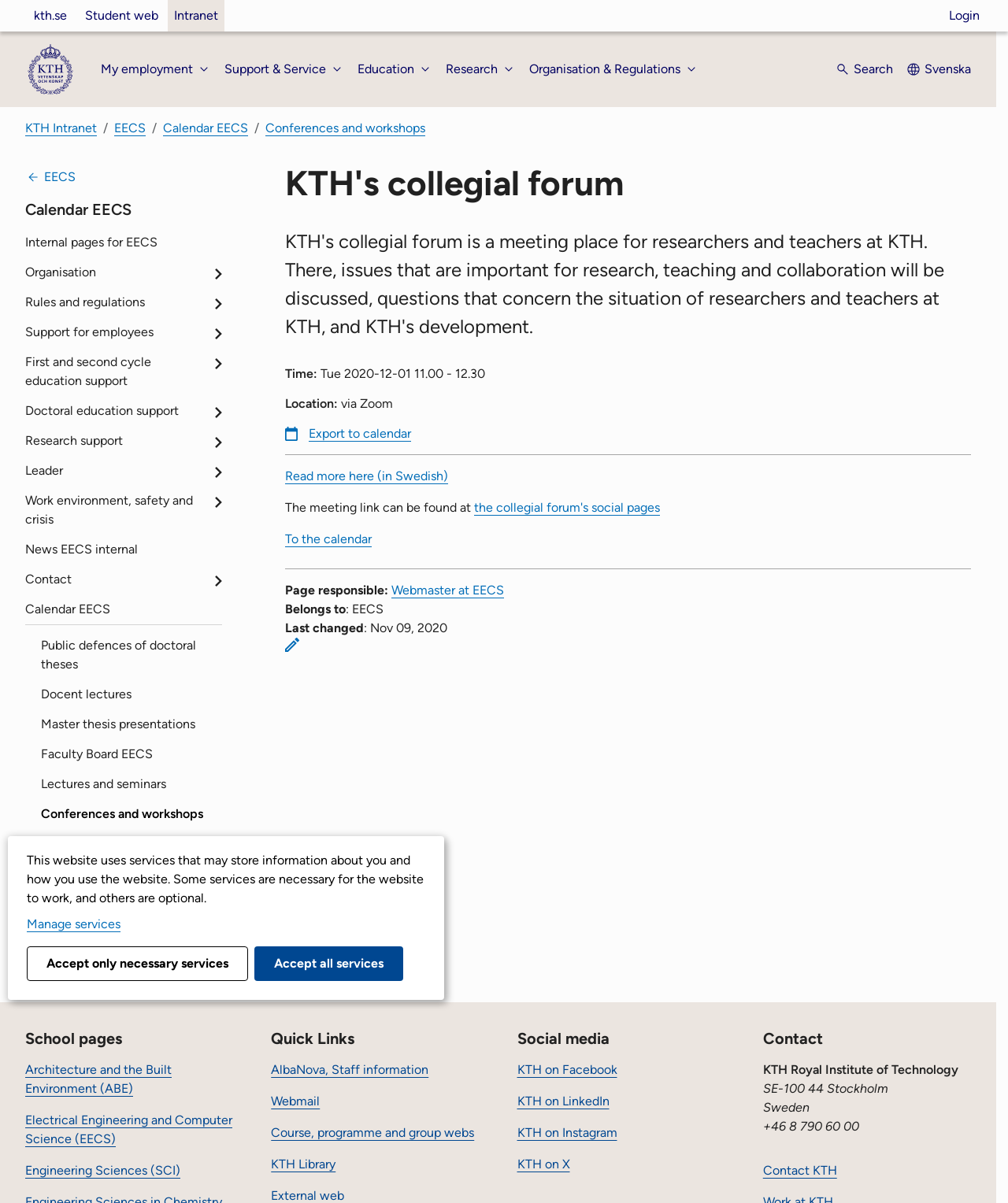Answer the question in a single word or phrase:
What is the name of the school page?

Electrical Engineering and Computer Science (EECS)